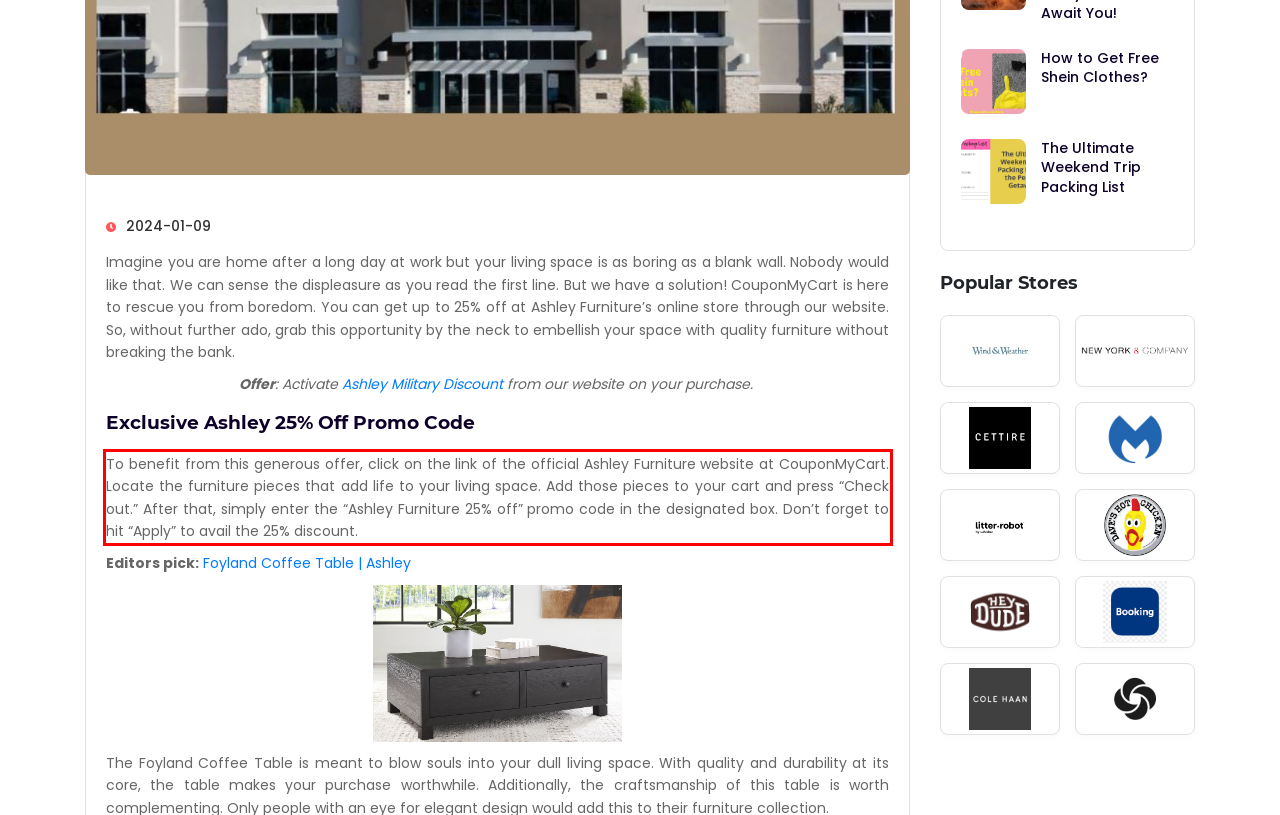Please take the screenshot of the webpage, find the red bounding box, and generate the text content that is within this red bounding box.

To benefit from this generous offer, click on the link of the official Ashley Furniture website at CouponMyCart. Locate the furniture pieces that add life to your living space. Add those pieces to your cart and press “Check out.” After that, simply enter the “Ashley Furniture 25% off” promo code in the designated box. Don’t forget to hit “Apply” to avail the 25% discount.